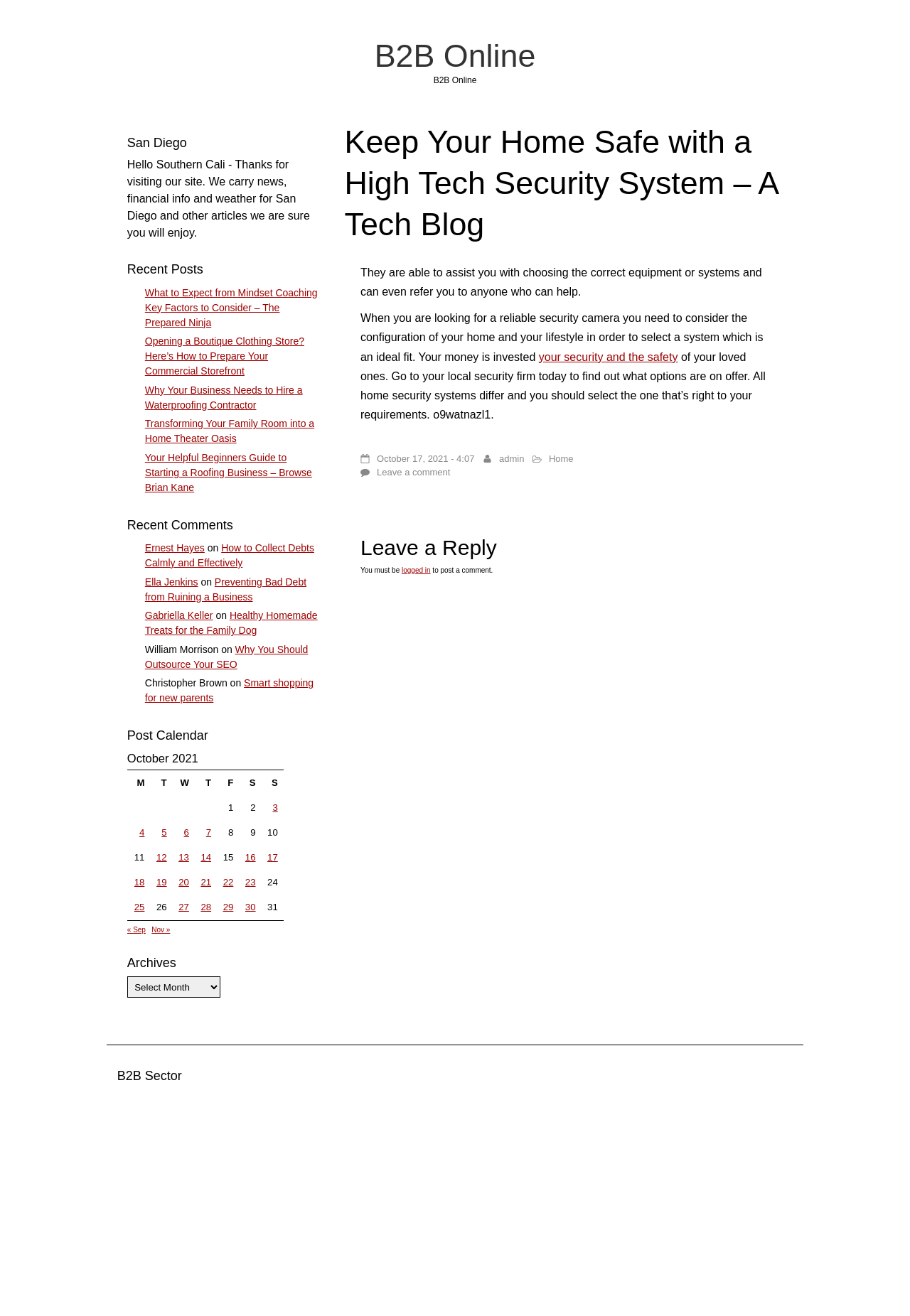Determine the bounding box coordinates of the clickable element to complete this instruction: "Go to the admin page". Provide the coordinates in the format of four float numbers between 0 and 1, [left, top, right, bottom].

[0.548, 0.344, 0.576, 0.353]